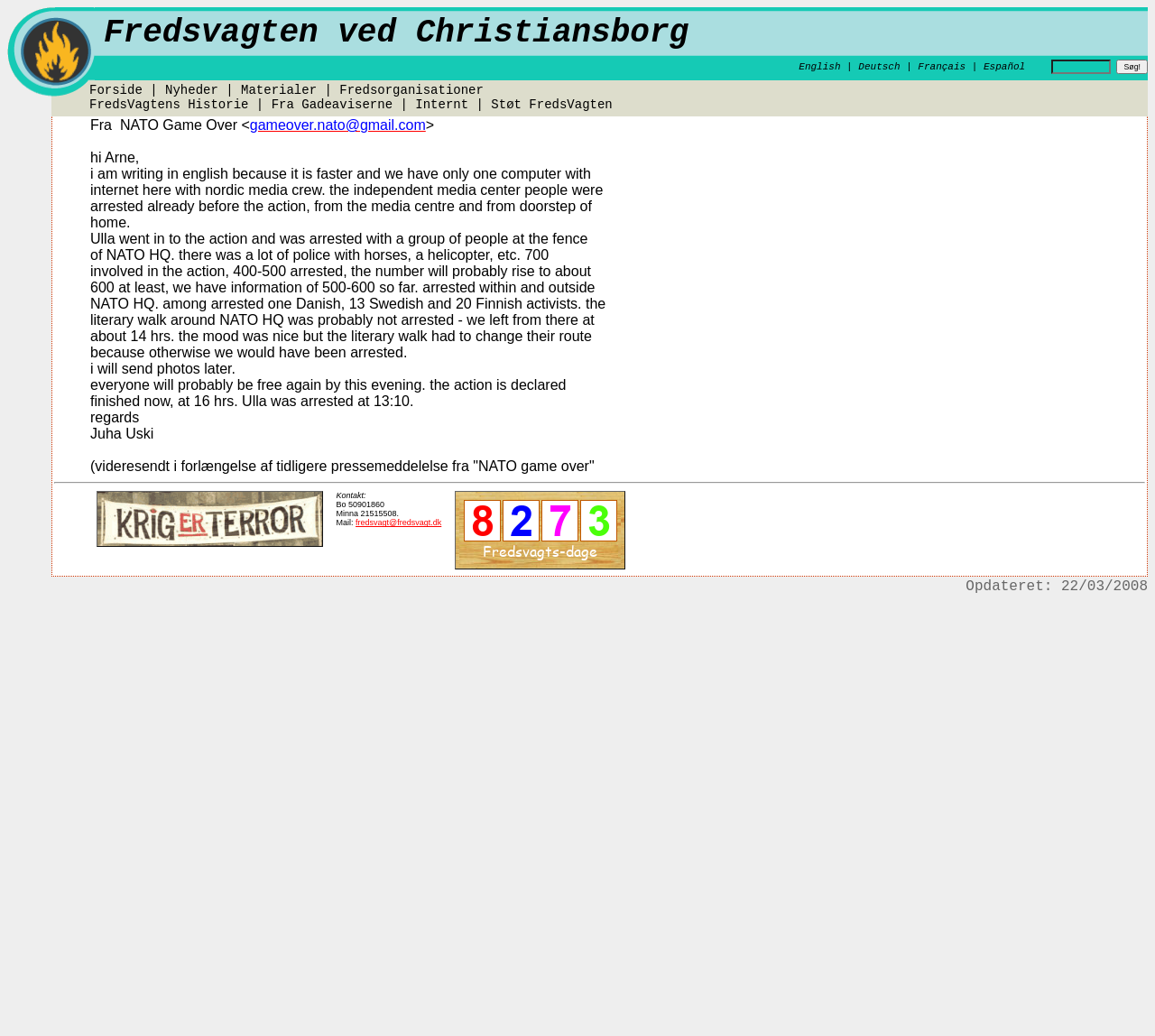Can you show the bounding box coordinates of the region to click on to complete the task described in the instruction: "Contact via email"?

[0.308, 0.5, 0.382, 0.509]